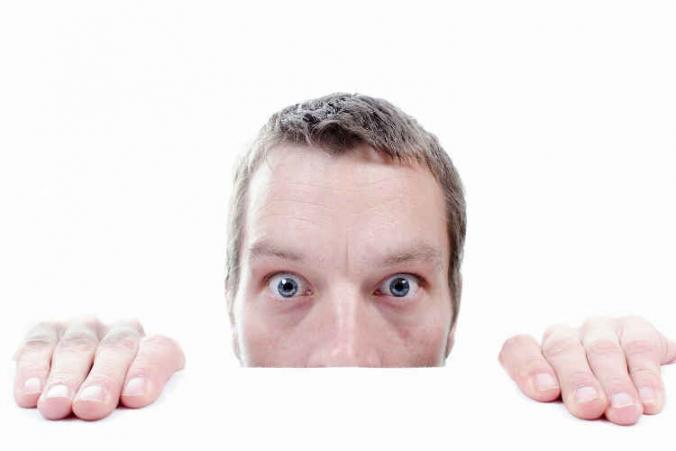Provide a single word or phrase to answer the given question: 
What is the man gripping?

The edge